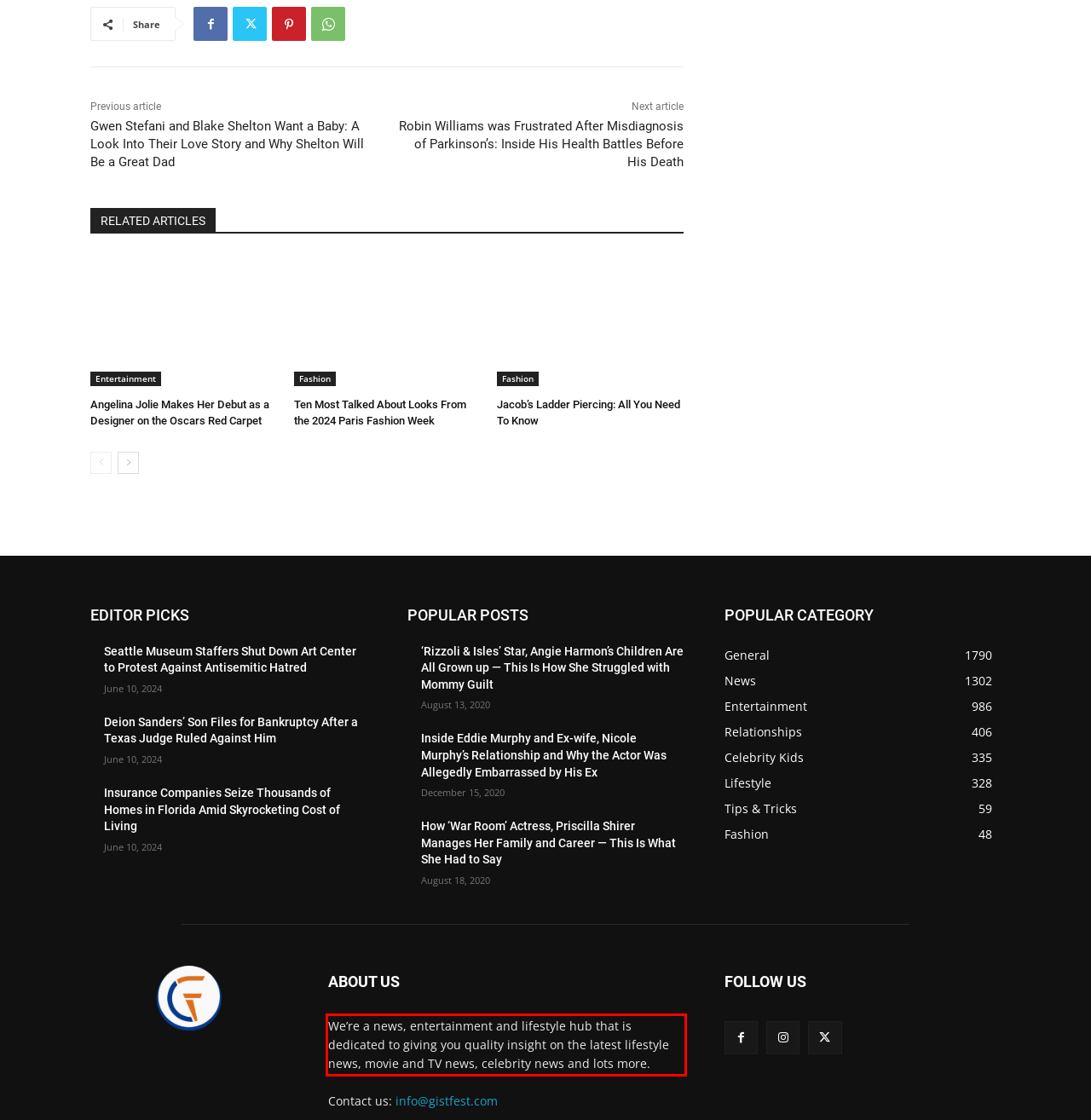Examine the screenshot of the webpage, locate the red bounding box, and generate the text contained within it.

We’re a news, entertainment and lifestyle hub that is dedicated to giving you quality insight on the latest lifestyle news, movie and TV news, celebrity news and lots more.